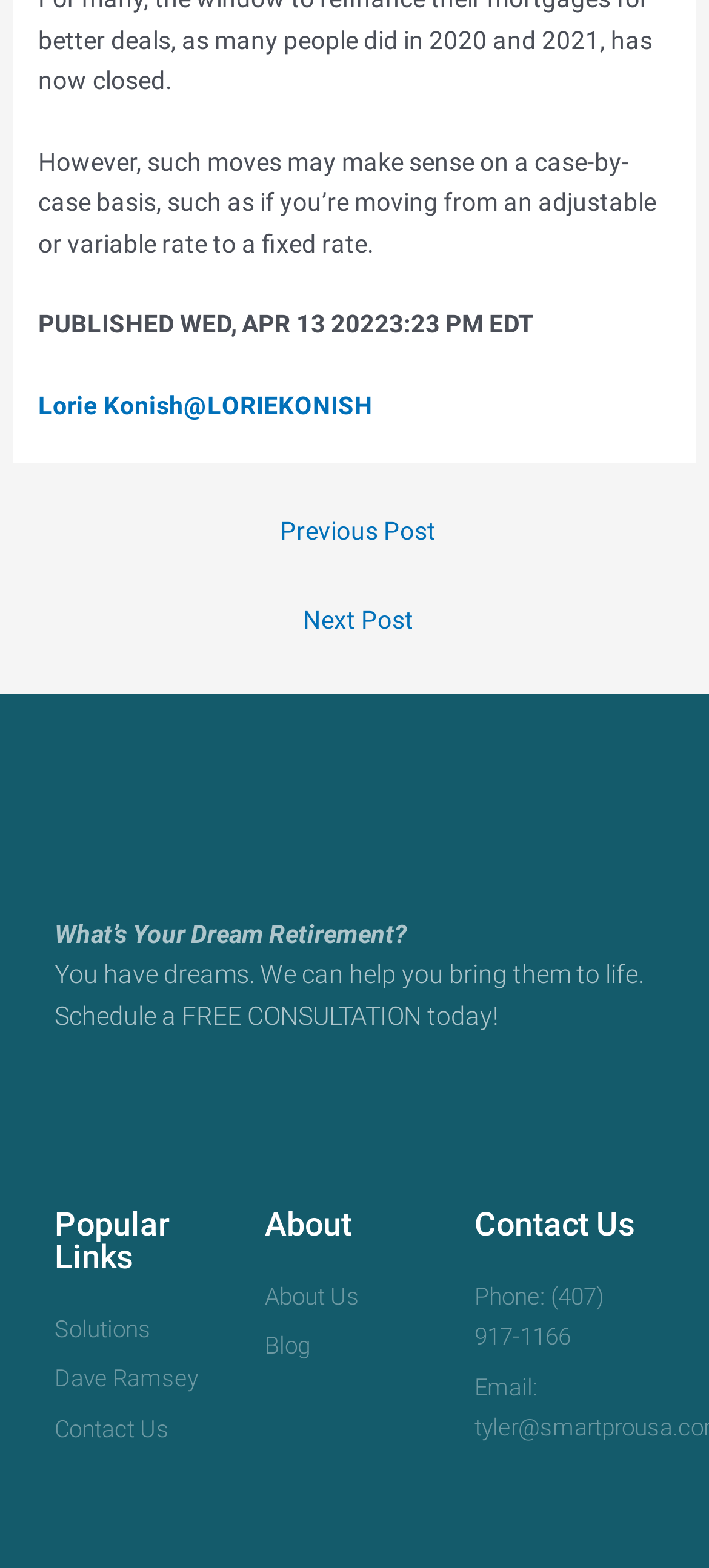Identify the bounding box coordinates of the element to click to follow this instruction: 'Learn about solutions'. Ensure the coordinates are four float values between 0 and 1, provided as [left, top, right, bottom].

[0.077, 0.835, 0.322, 0.861]